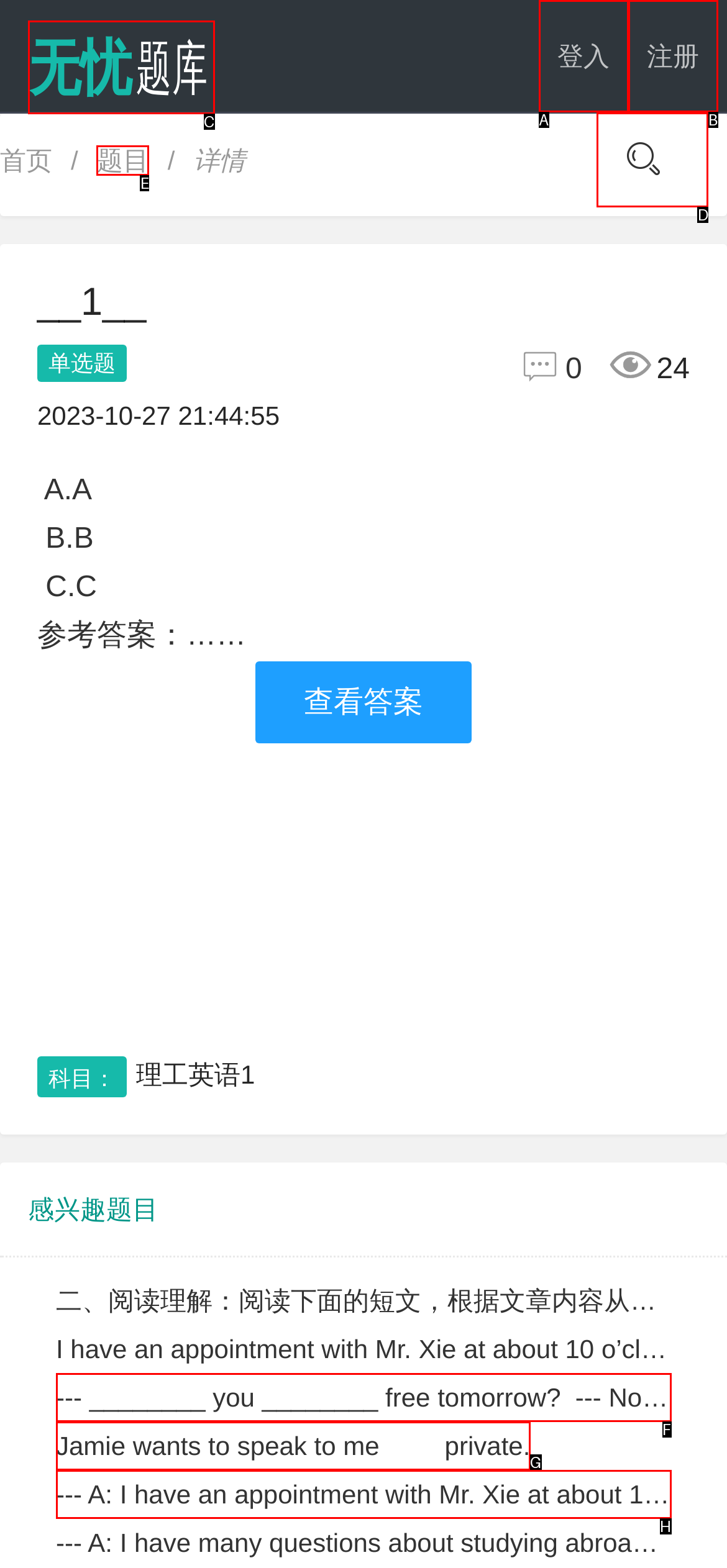Determine which HTML element should be clicked to carry out the following task: search for something Respond with the letter of the appropriate option.

D